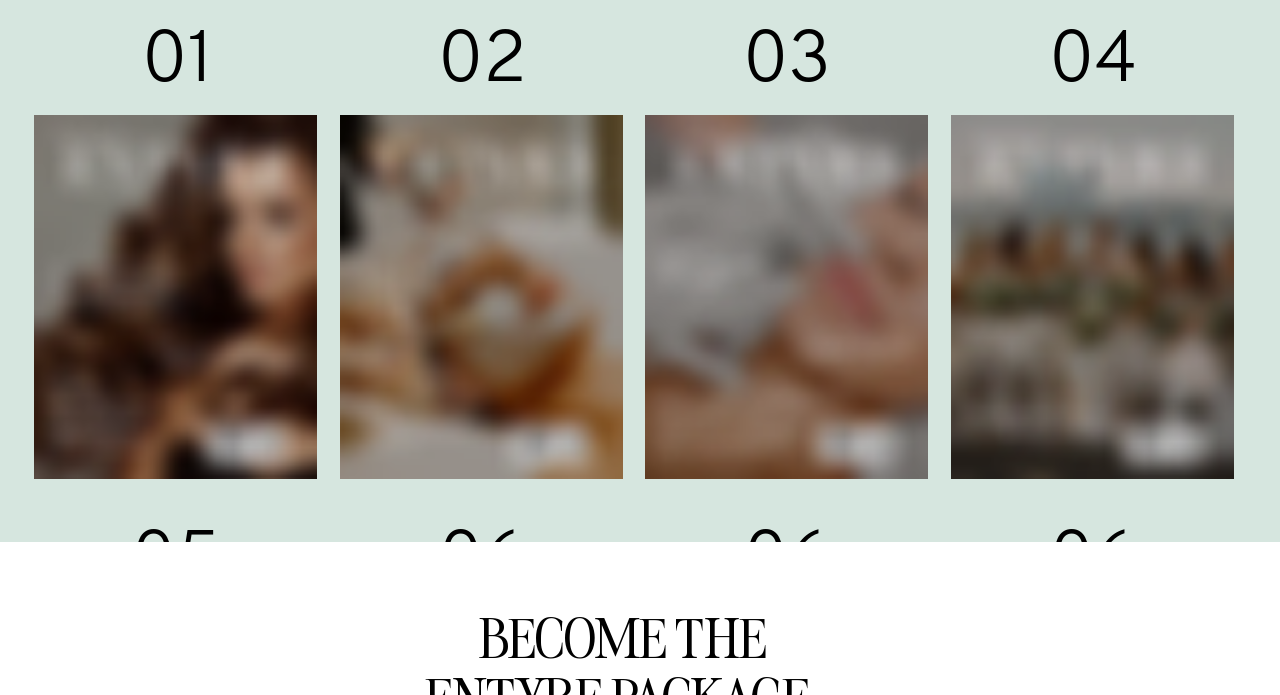Using the format (top-left x, top-left y, bottom-right x, bottom-right y), and given the element description, identify the bounding box coordinates within the screenshot: title="ENTYRE"

[0.741, 0.166, 0.965, 0.689]